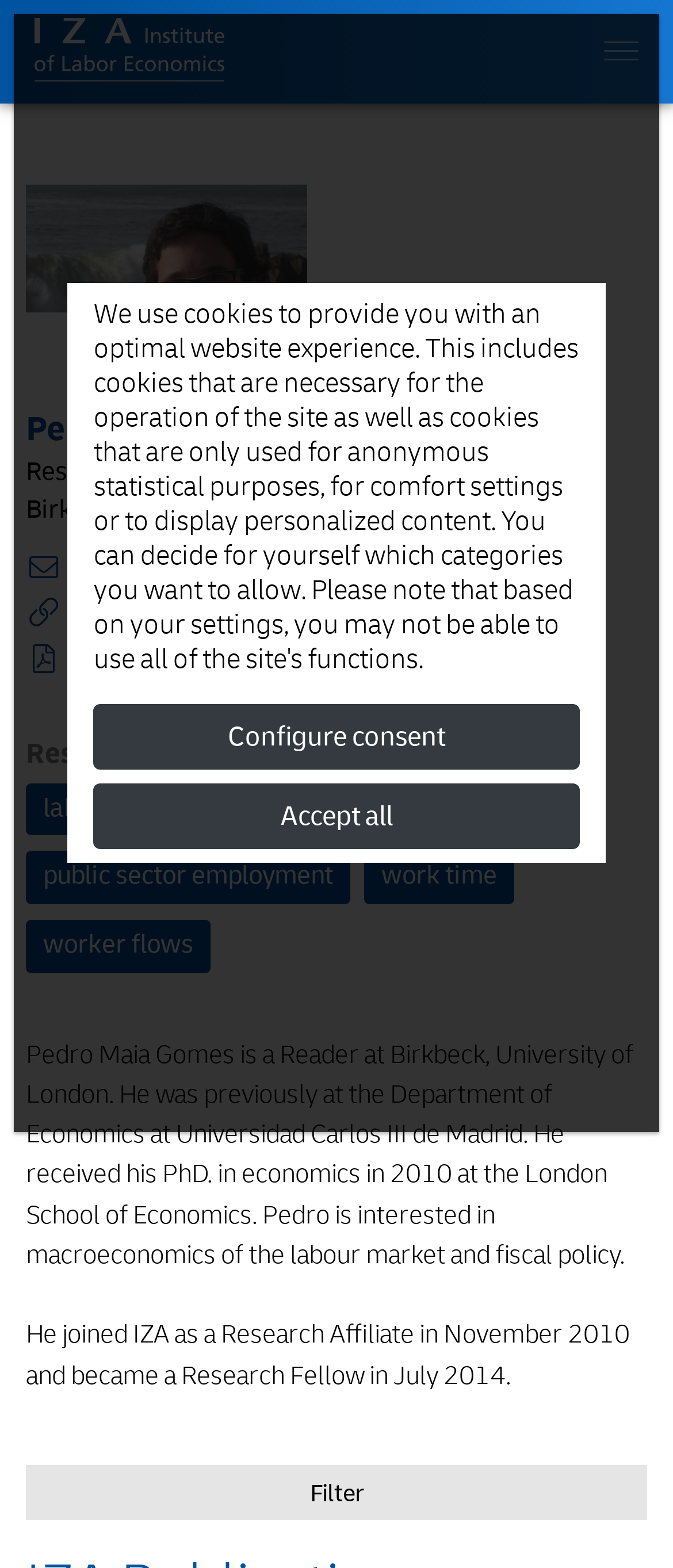Please locate the bounding box coordinates of the region I need to click to follow this instruction: "Read the latest post about settling in Burlingame".

None